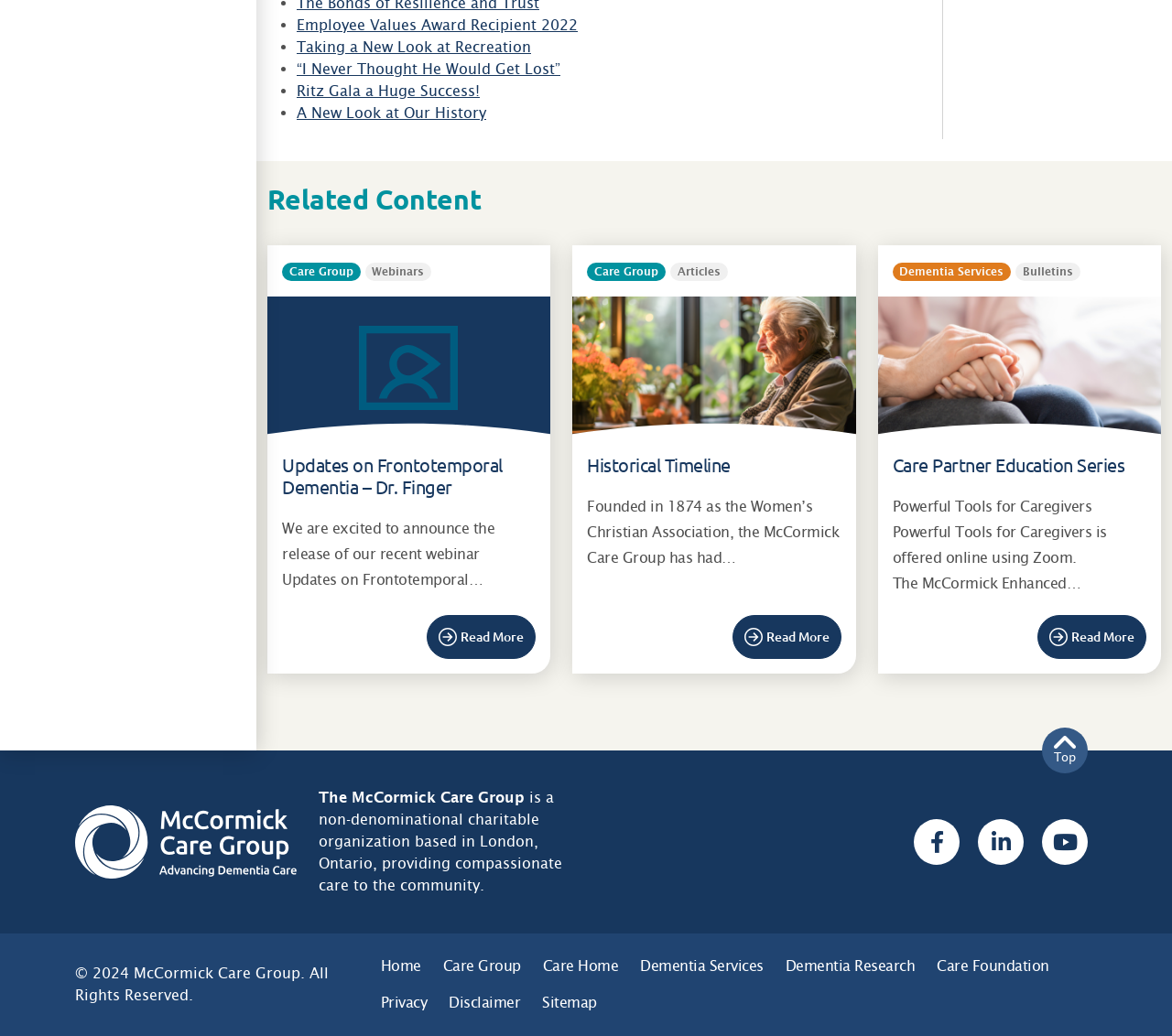How many social media links are there at the bottom of the webpage?
Based on the image, provide a one-word or brief-phrase response.

3